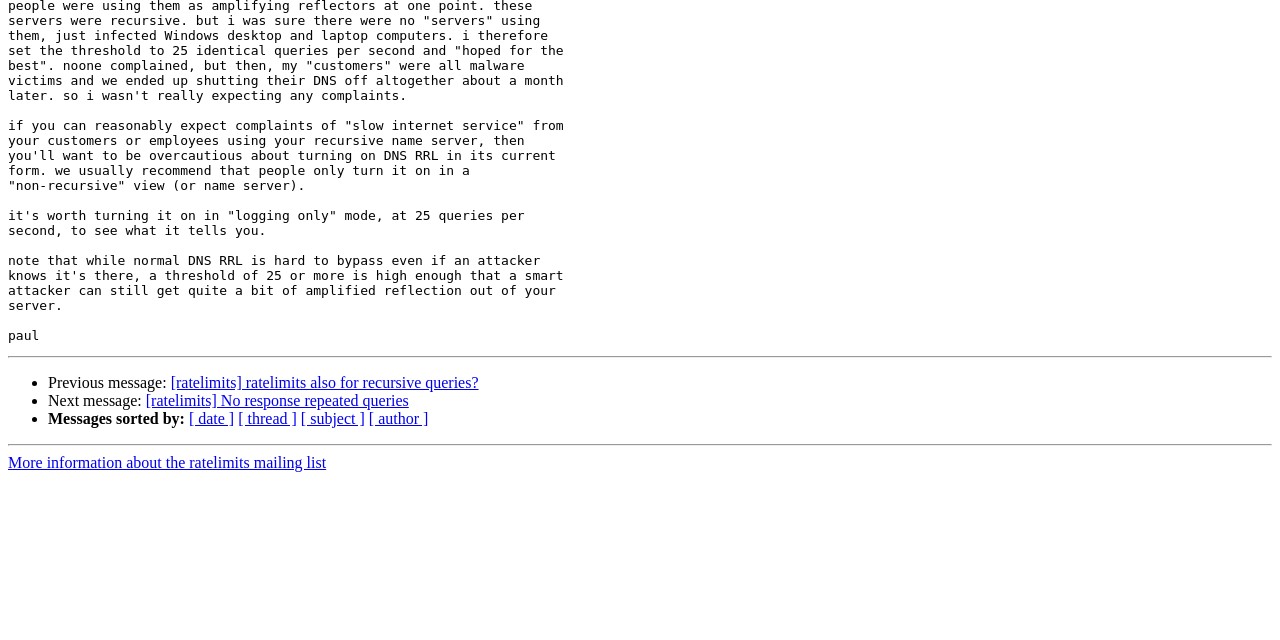Can you find the bounding box coordinates for the UI element given this description: "[ratelimits] No response repeated queries"? Provide the coordinates as four float numbers between 0 and 1: [left, top, right, bottom].

[0.114, 0.613, 0.319, 0.64]